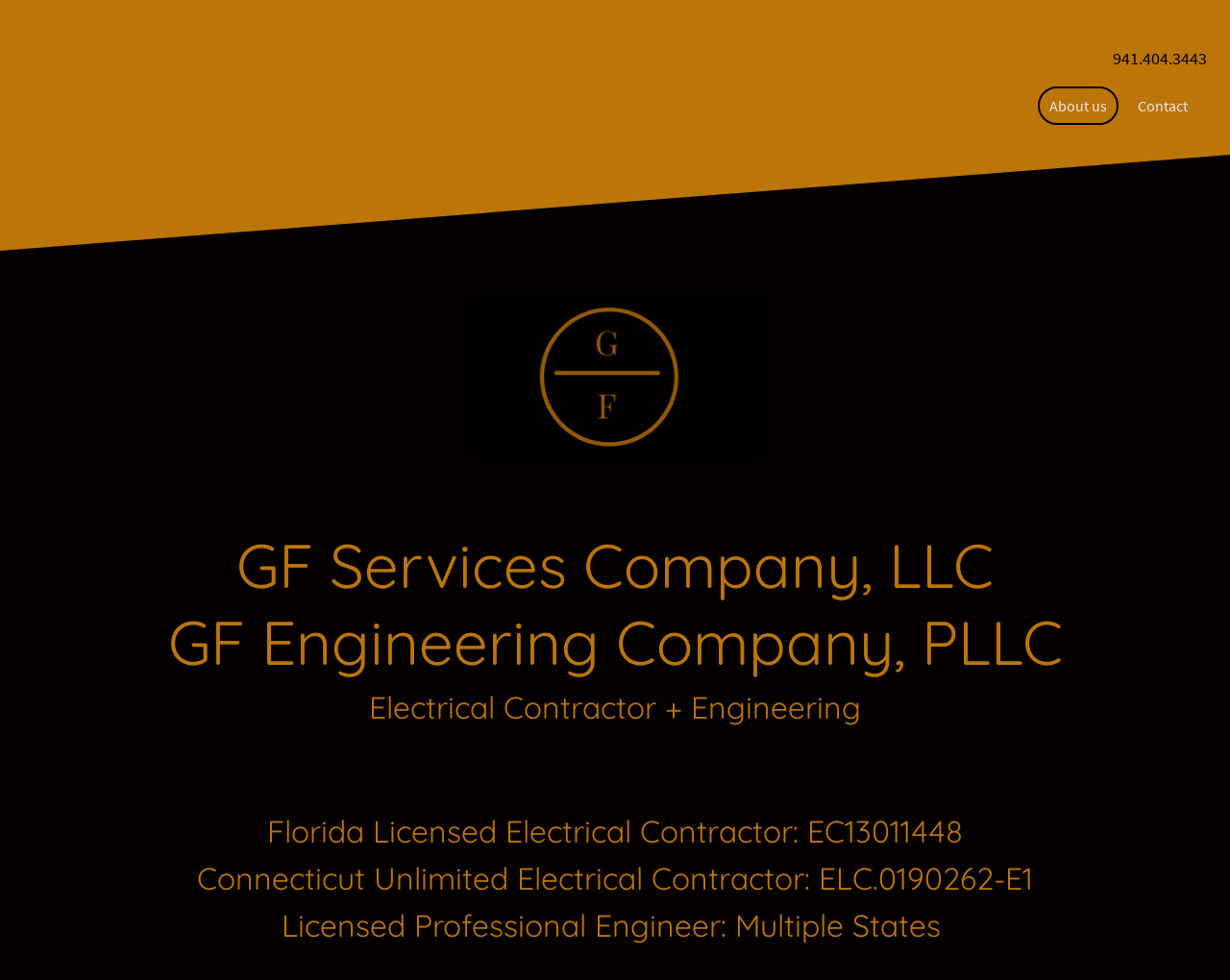What is the image on the webpage?
Kindly offer a detailed explanation using the data available in the image.

The image on the webpage is likely the company logo, which is located in the middle of the webpage and does not have any OCR text or element description.